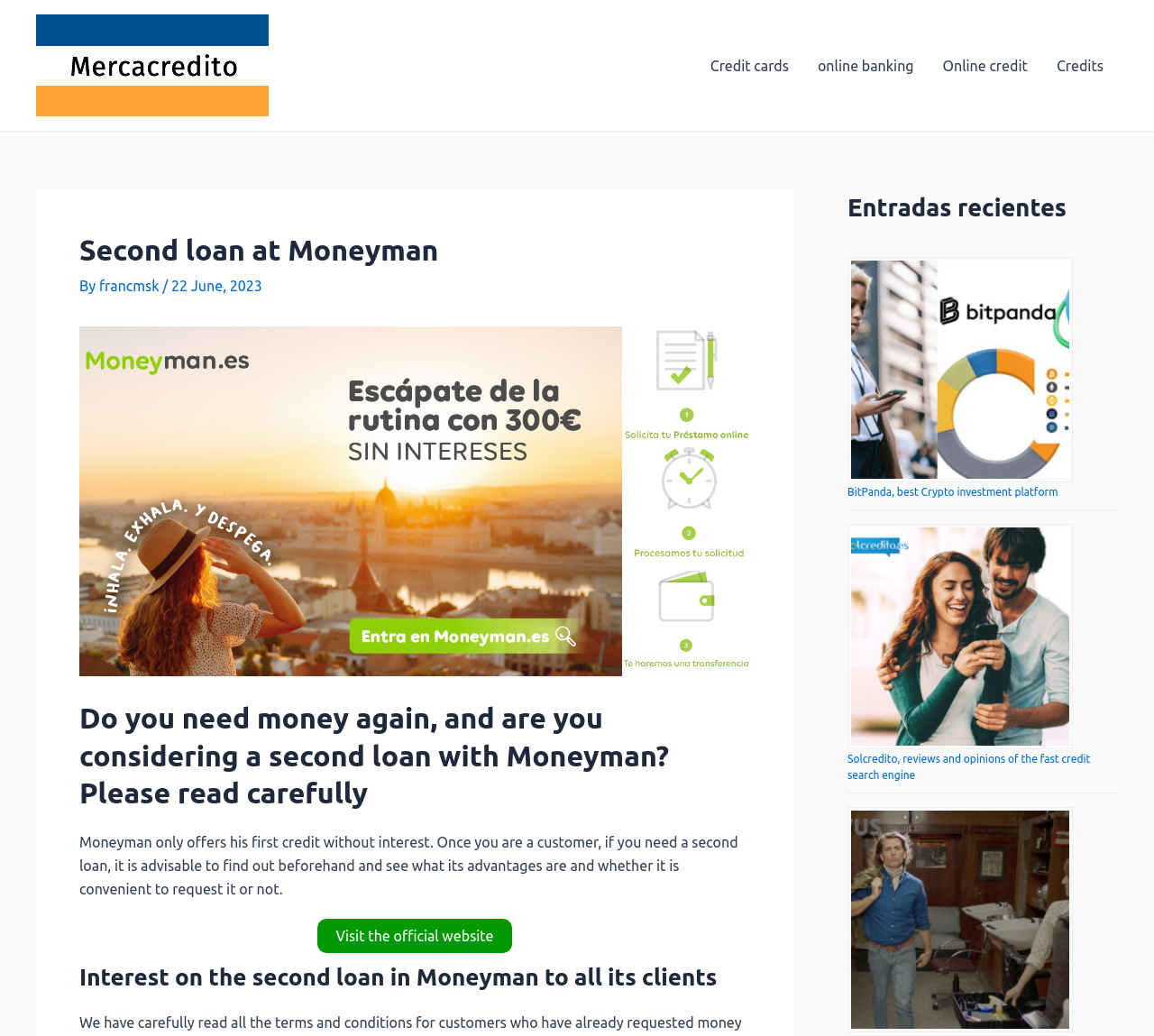From the given element description: "Visit the official website", find the bounding box for the UI element. Provide the coordinates as four float numbers between 0 and 1, in the order [left, top, right, bottom].

[0.275, 0.887, 0.443, 0.92]